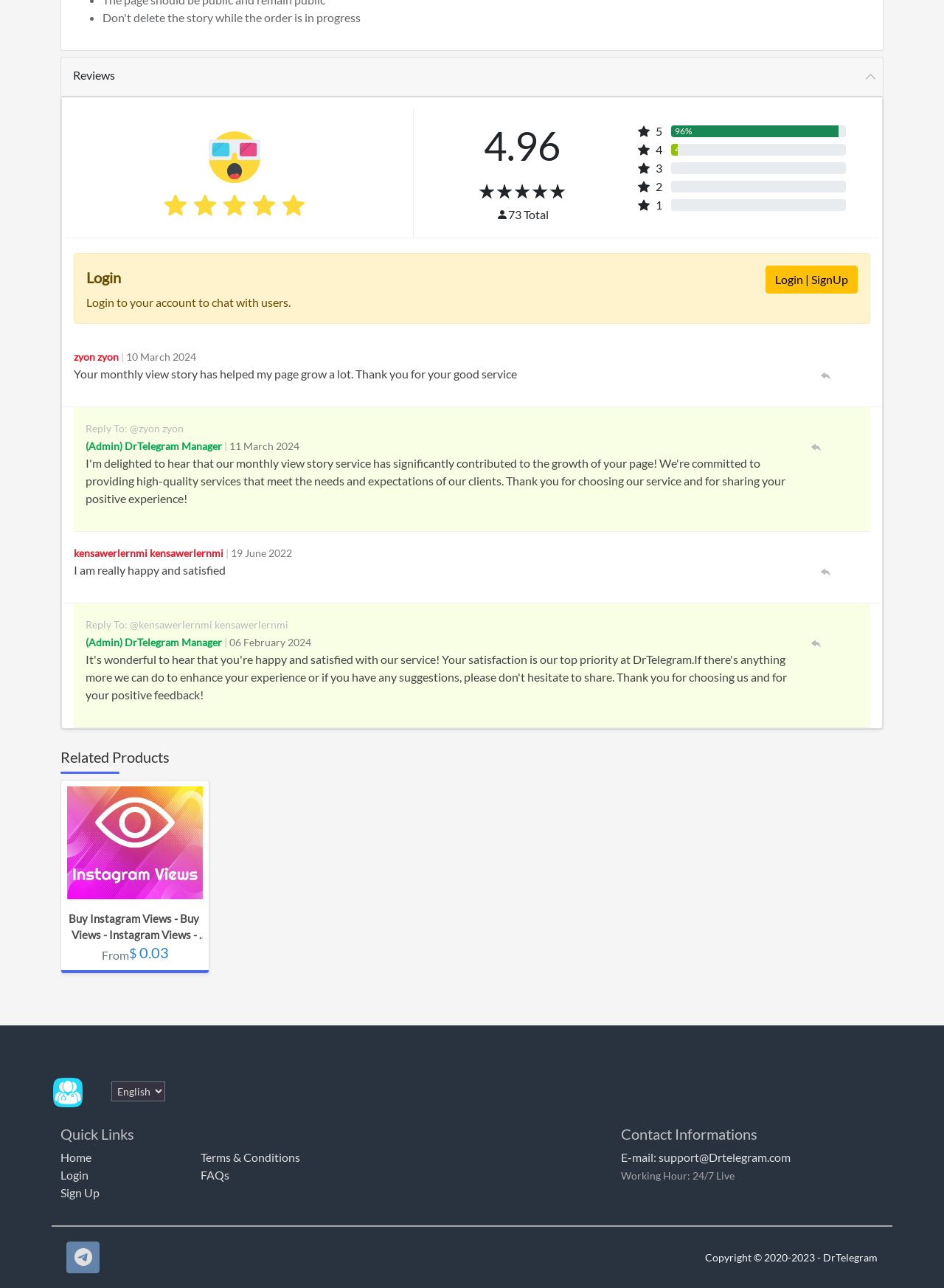Please identify the bounding box coordinates of the element I should click to complete this instruction: 'Login to your account'. The coordinates should be given as four float numbers between 0 and 1, like this: [left, top, right, bottom].

[0.811, 0.206, 0.909, 0.228]